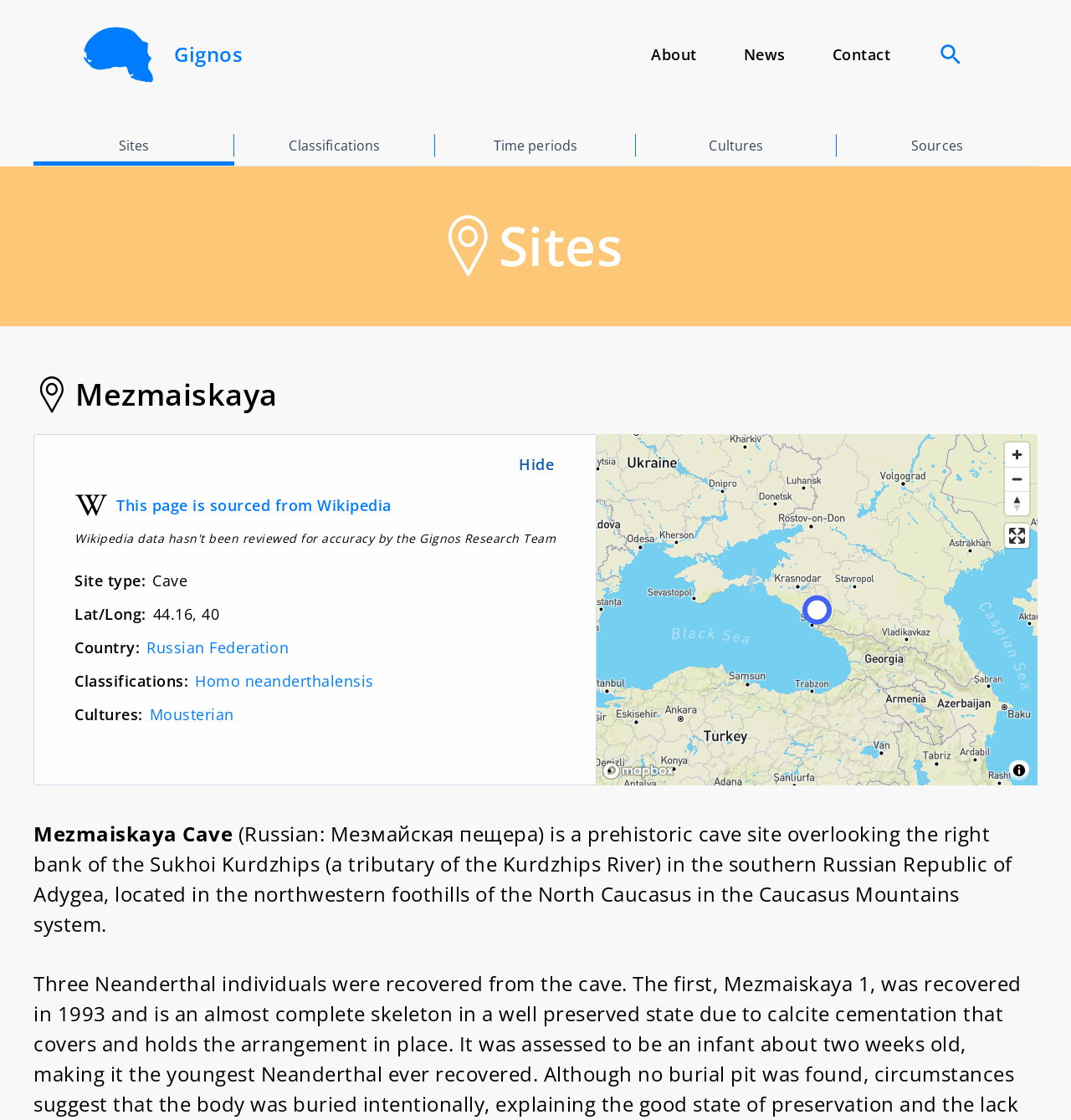What is the type of site Mezmaiskaya is?
Offer a detailed and full explanation in response to the question.

I found this answer by looking at the description list term 'Site type:' and its corresponding detail 'Cave'.